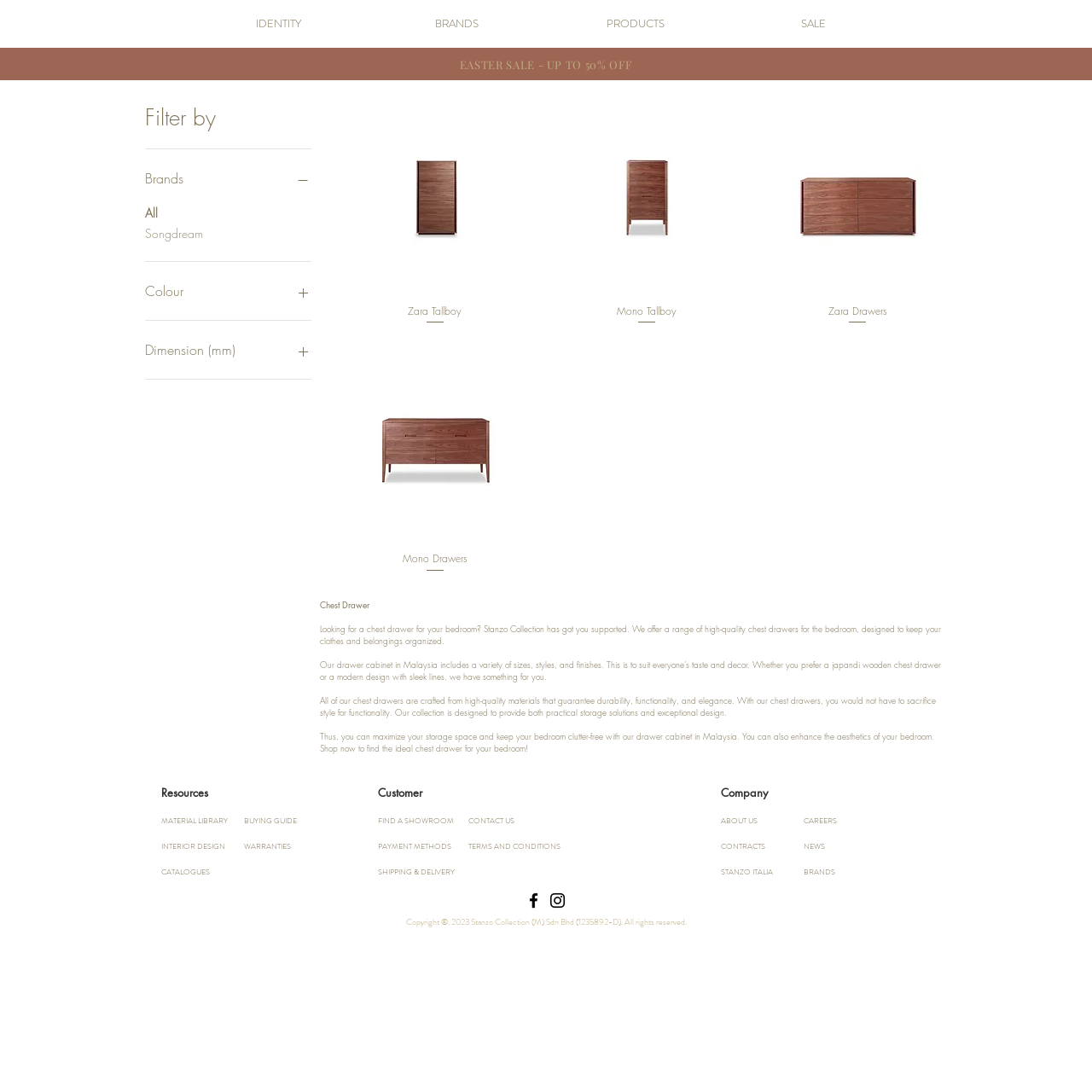Look at the image and give a detailed response to the following question: What is the main purpose of the webpage?

Based on the webpage's content, it appears to be an e-commerce website that allows users to shop for high-quality chest drawers for bedrooms in Malaysia. The webpage provides a range of products with different sizes, styles, and finishes, and users can filter their search by brands, colors, and dimensions.